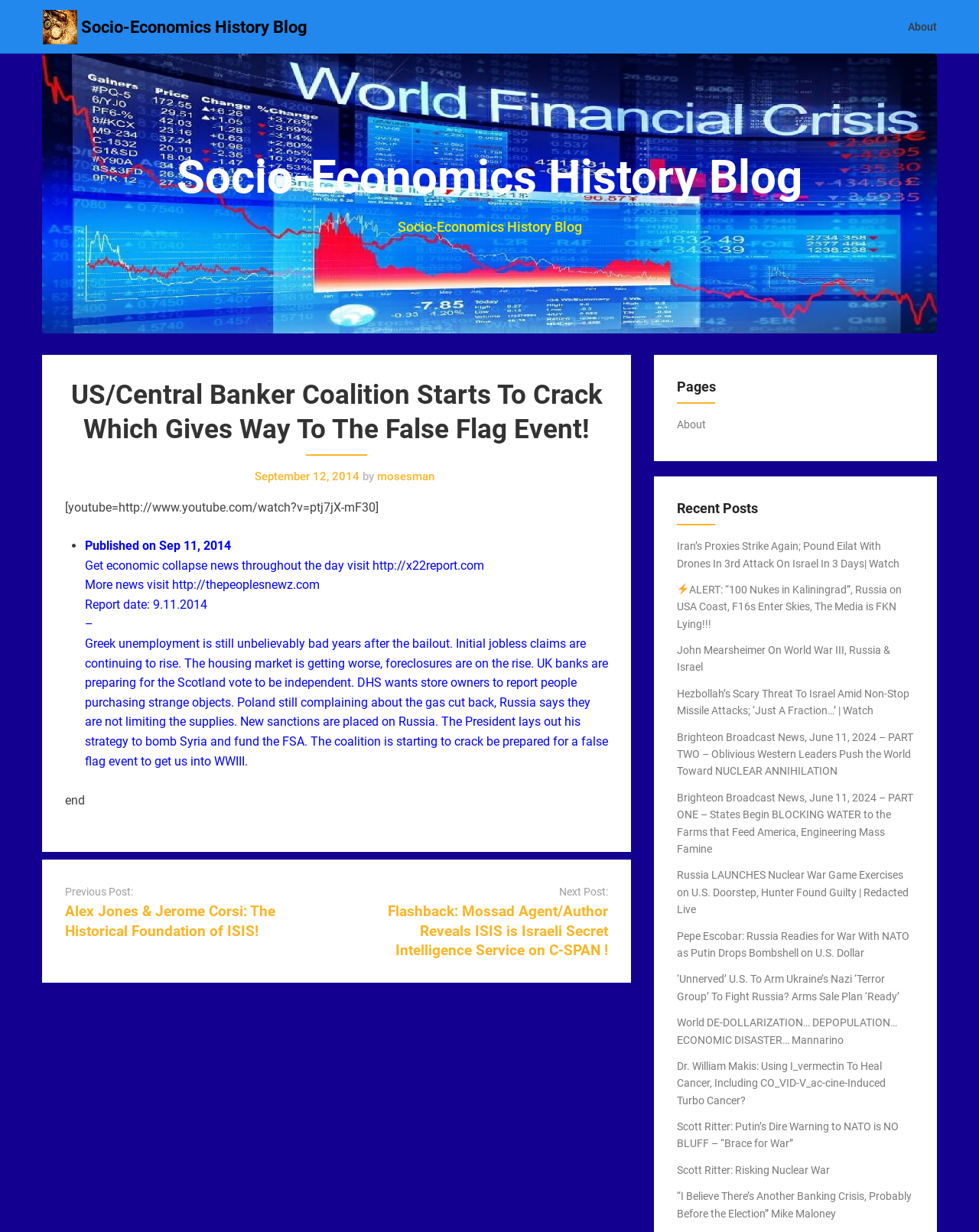Find the UI element described as: "Scott Ritter: Risking Nuclear War" and predict its bounding box coordinates. Ensure the coordinates are four float numbers between 0 and 1, [left, top, right, bottom].

[0.691, 0.945, 0.848, 0.955]